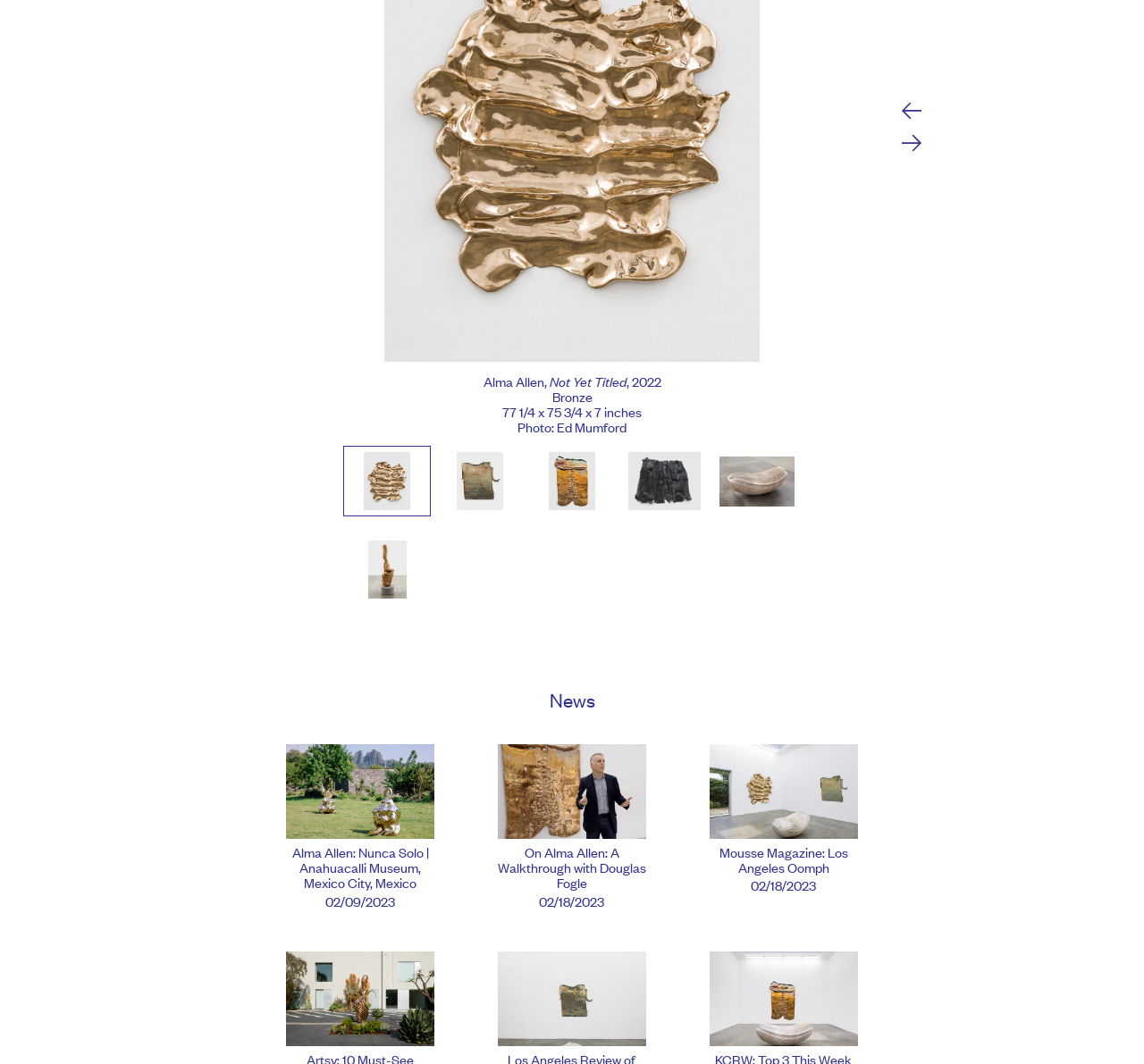Please pinpoint the bounding box coordinates for the region I should click to adhere to this instruction: "View previous work".

[0.788, 0.096, 0.806, 0.117]